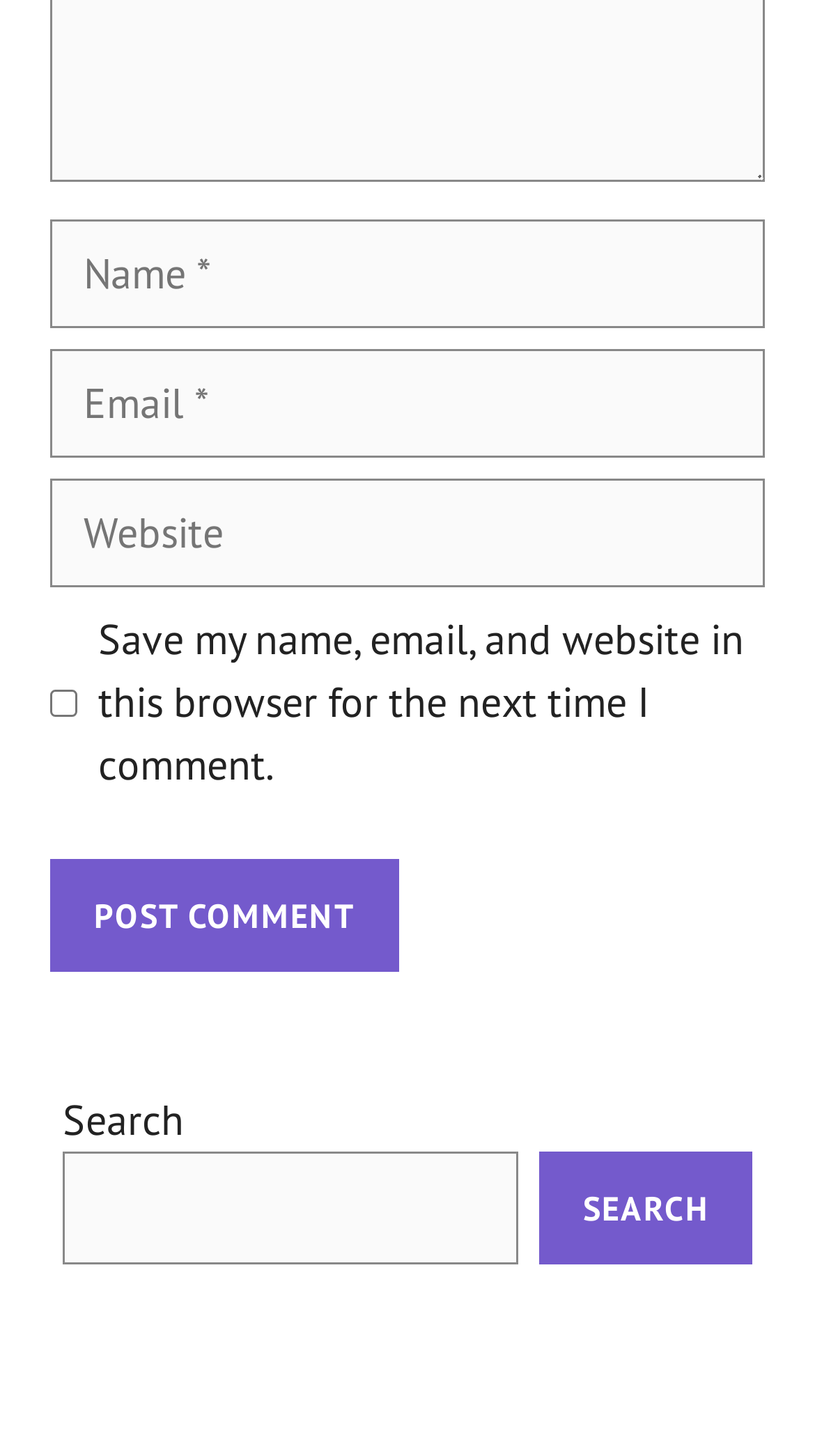Predict the bounding box of the UI element that fits this description: "name="submit" value="Post Comment"".

[0.062, 0.59, 0.49, 0.668]